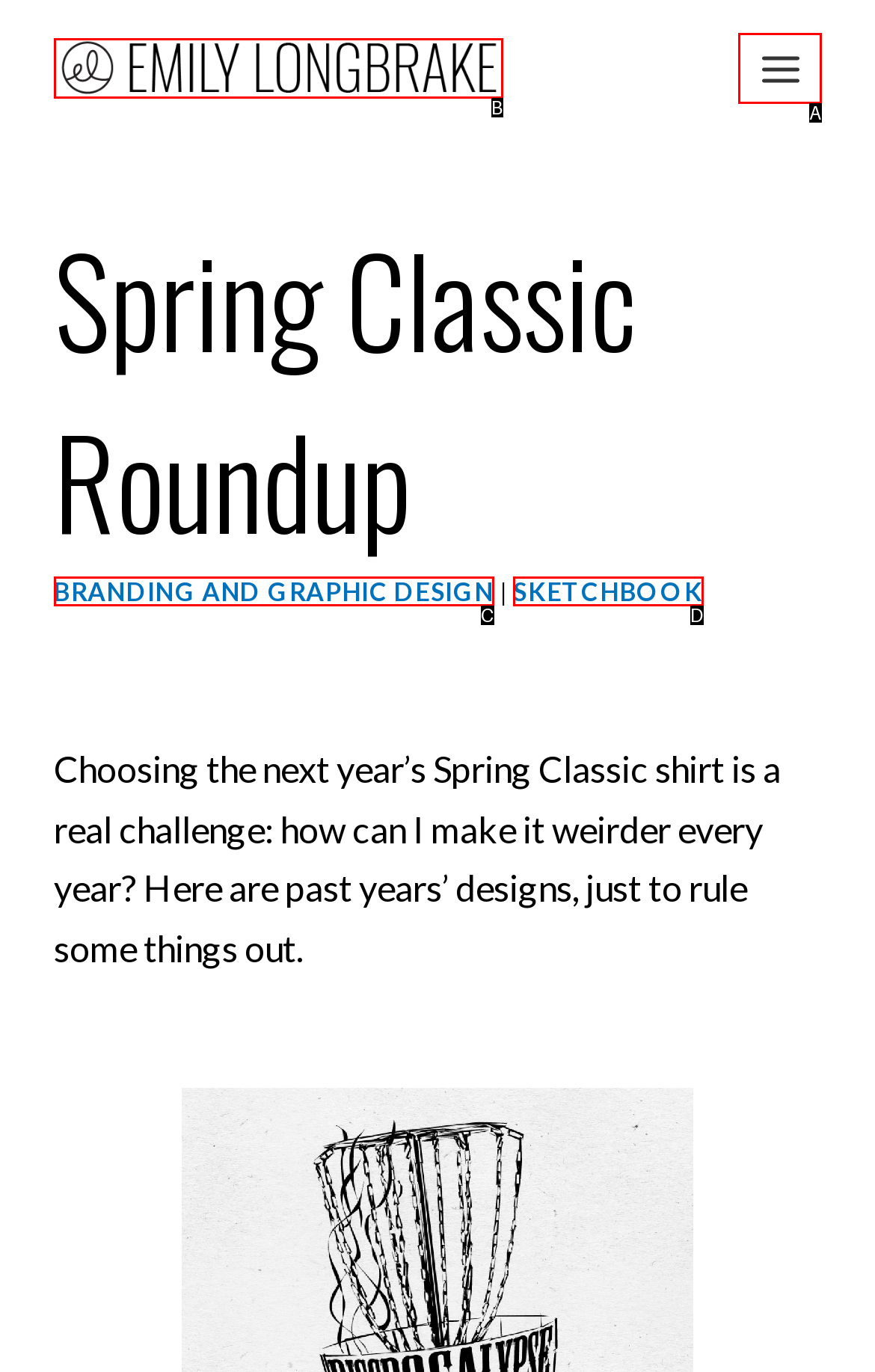Examine the description: Sketchbook and indicate the best matching option by providing its letter directly from the choices.

D